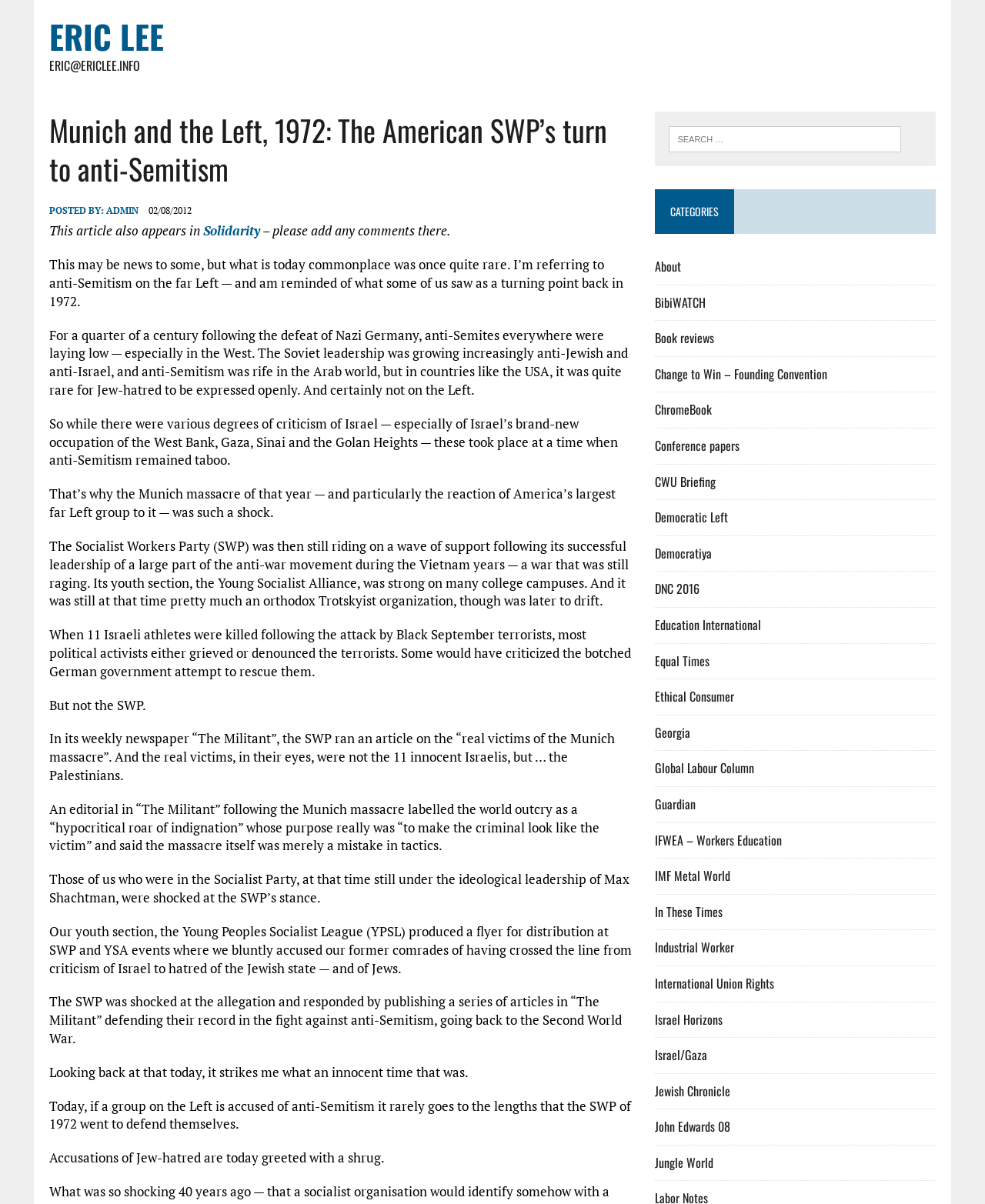Give an extensive and precise description of the webpage.

The webpage is an article titled "Munich and the Left, 1972: The American SWP's turn to anti-Semitism" by Eric Lee. At the top of the page, there is a heading with the author's name, "ERIC LEE", and his email address, "ERIC@ERICLEE.INFO". Below this, there is a header section with a link to the author's name, "Eric Lee", and a heading with the article title.

The main content of the article is divided into several paragraphs of text, which discuss the topic of anti-Semitism on the far Left, specifically in the context of the 1972 Munich massacre. The text is dense and informative, with no images or other multimedia elements.

On the right side of the page, there is a search box with a label "Search for:". Below this, there is a list of categories, including "About", "BibiWATCH", "Book reviews", and many others, each with a link to a related page.

At the top right corner of the page, there is a link to the administrator, "ADMIN", and the date "02/08/2012" indicating when the article was posted. There is also a note stating that the article also appears in "Solidarity" and inviting readers to add comments there.

Overall, the webpage is a text-heavy article with a simple layout, focused on presenting the author's thoughts and ideas on the topic of anti-Semitism on the far Left.